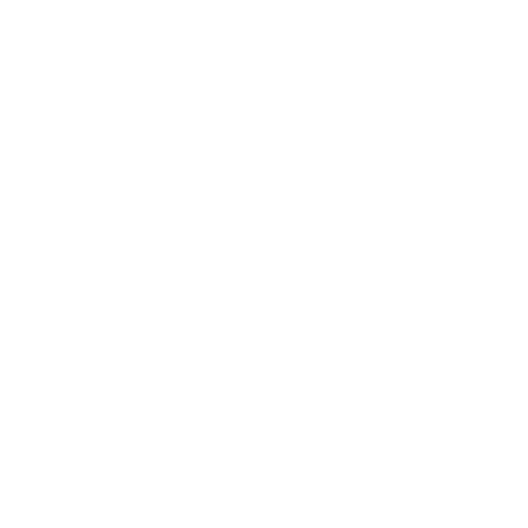What is the purpose of the nosepiece?
Answer the question with a thorough and detailed explanation.

The nosepiece's design facilitates easy manipulation and positioning of the lenses, enhancing the functionality of the microscope during scientific observations. This implies that the primary purpose of the nosepiece is to house the objective lenses, allowing the user to switch between different magnifications.